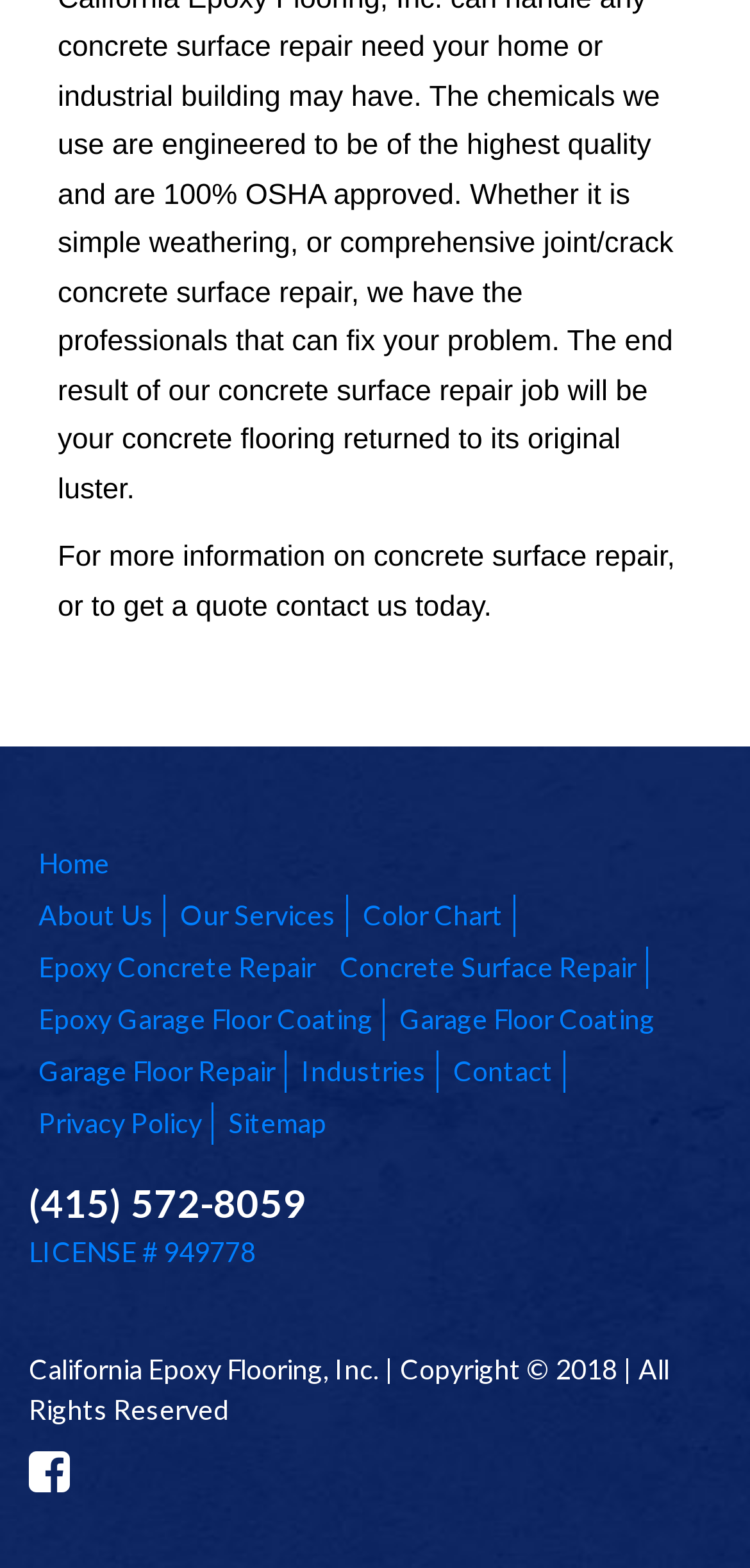Select the bounding box coordinates of the element I need to click to carry out the following instruction: "get a quote".

[0.077, 0.345, 0.9, 0.397]